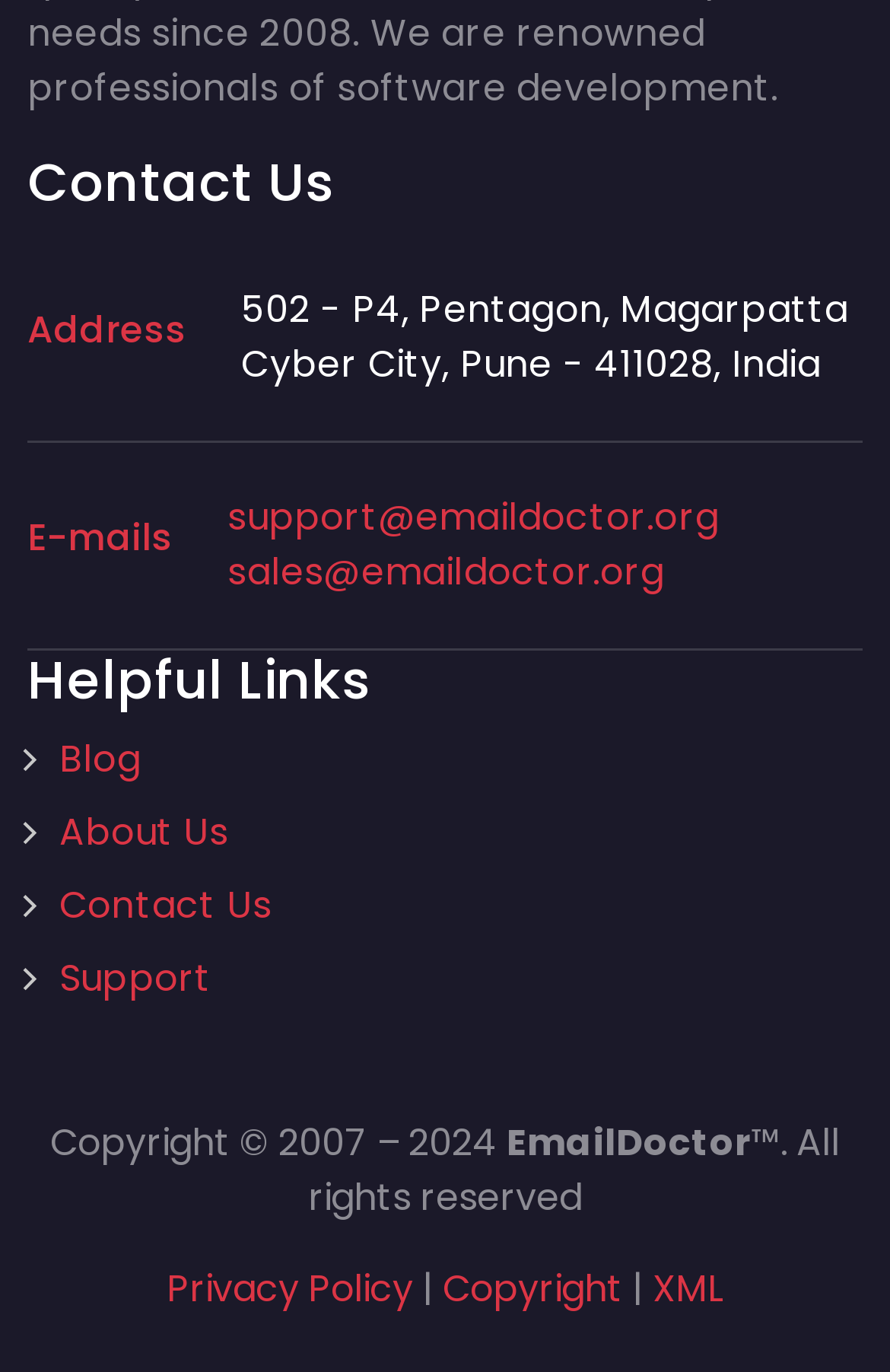Point out the bounding box coordinates of the section to click in order to follow this instruction: "click Contact Us".

[0.031, 0.107, 0.374, 0.16]